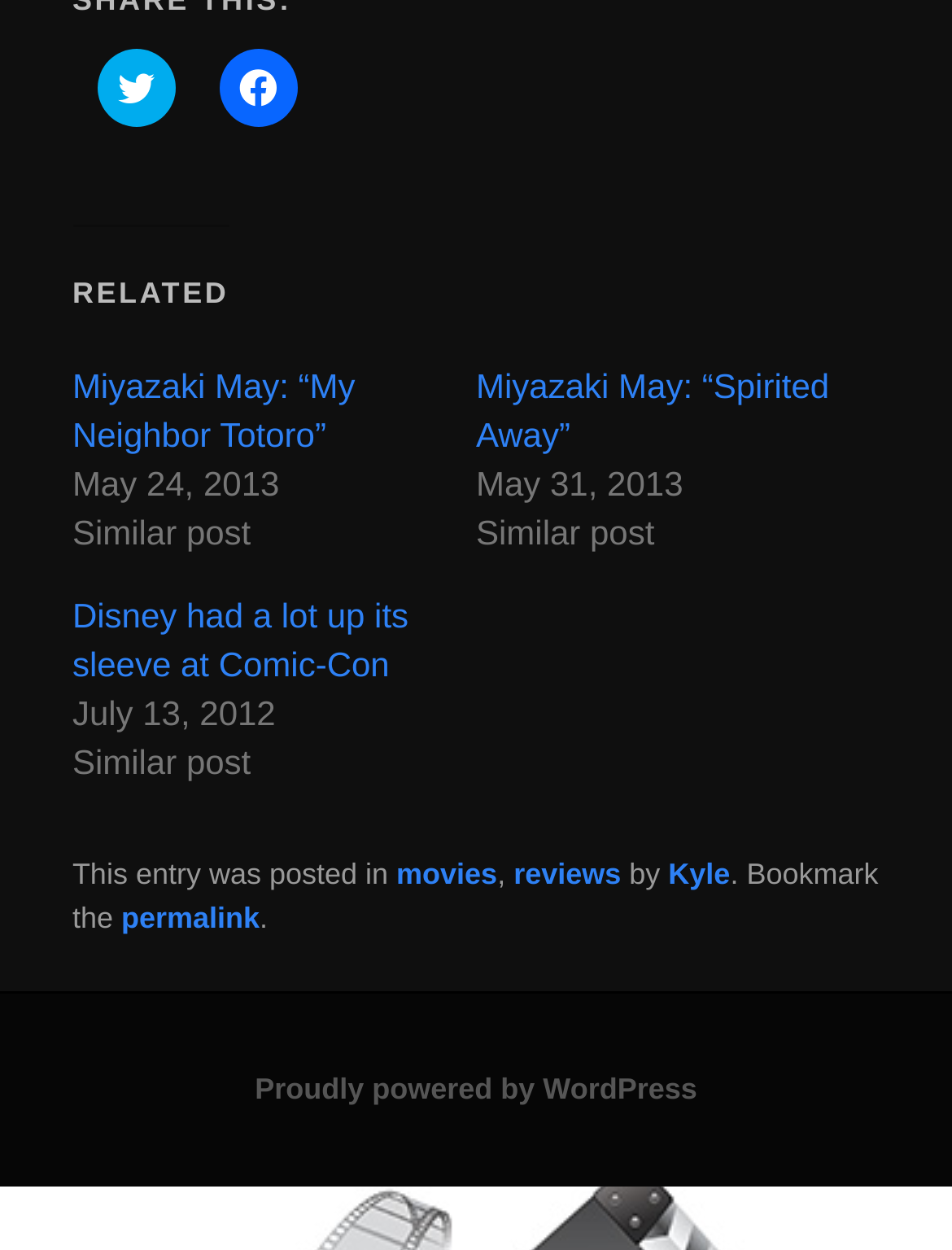How many related posts are there?
Look at the image and construct a detailed response to the question.

I counted the number of links with the text 'Similar post' which are located below the 'RELATED' heading, and there are three of them.